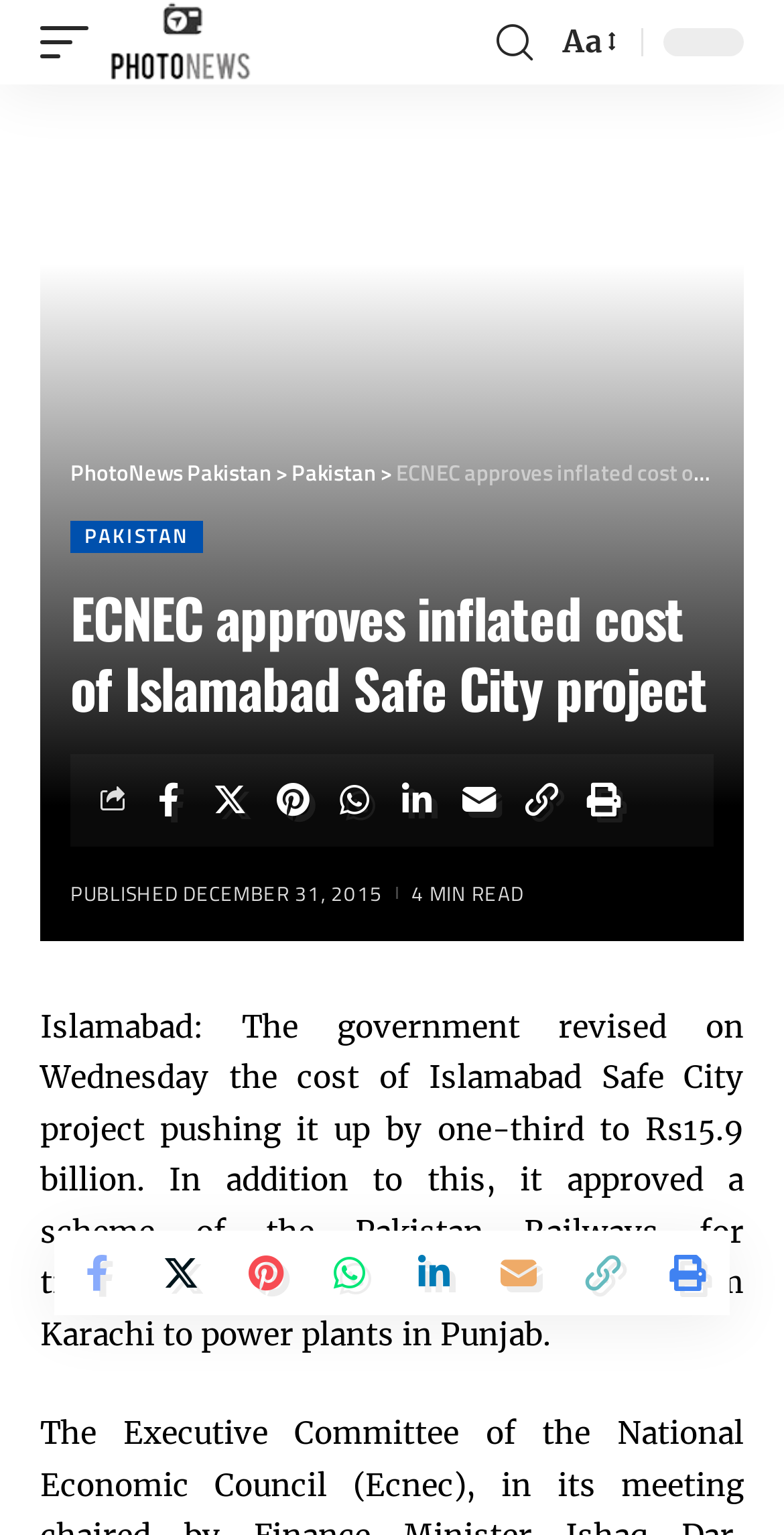Answer the following in one word or a short phrase: 
What is the time required to read the article?

4 MIN